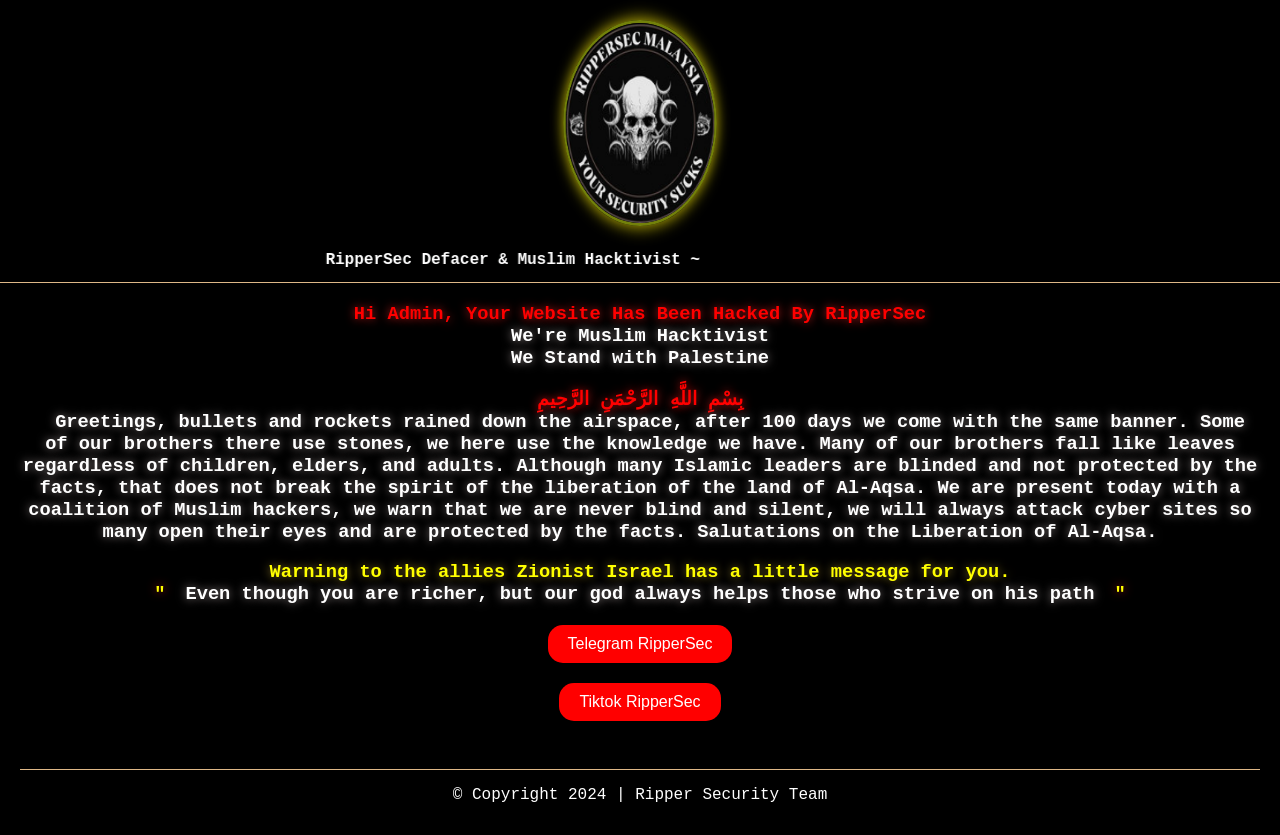Please give a concise answer to this question using a single word or phrase: 
What is the logo above the greeting message?

RipperSec logo